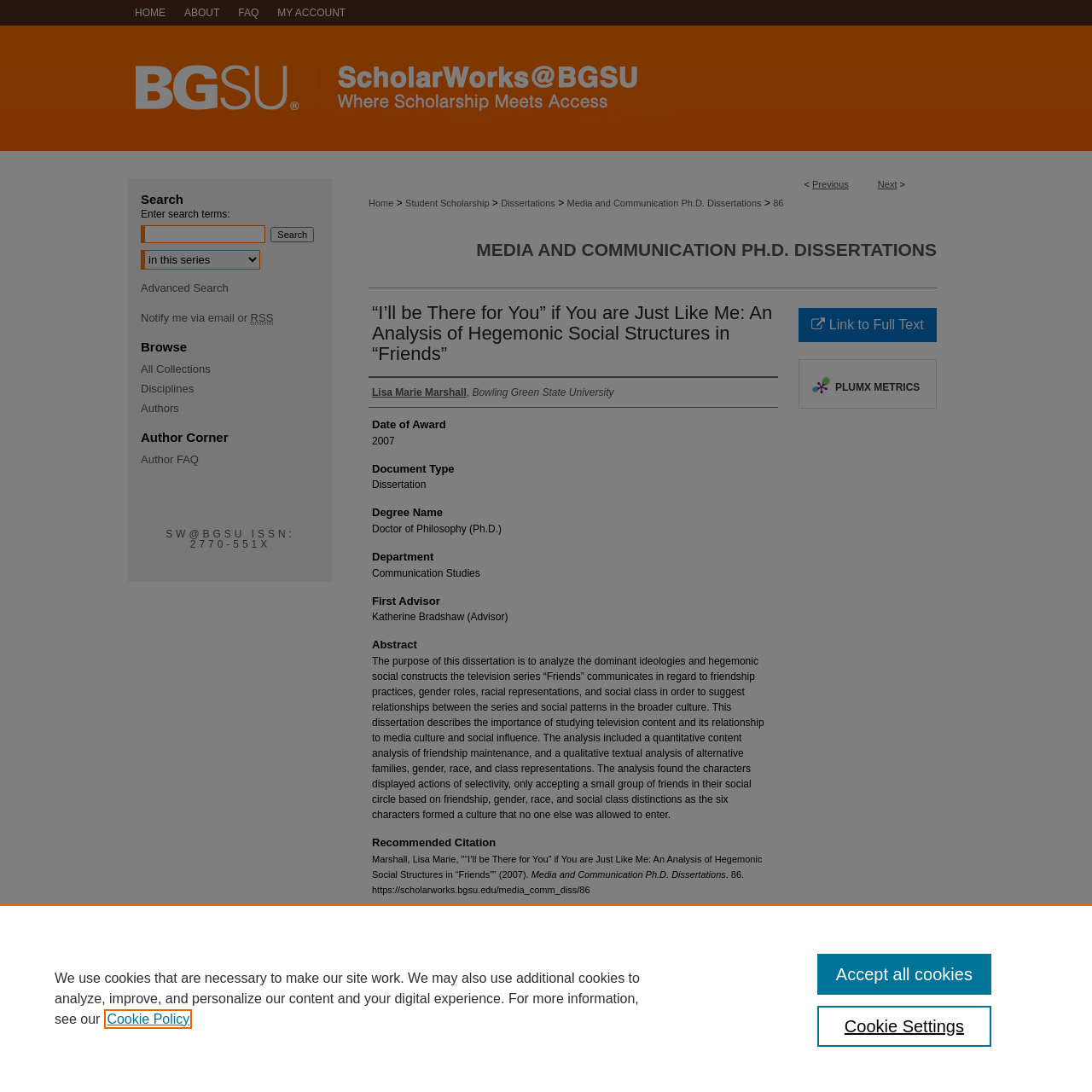What is the title of the dissertation?
Please use the image to provide a one-word or short phrase answer.

“I’ll be There for You” if You are Just Like Me: An Analysis of Hegemonic Social Structures in “Friends”